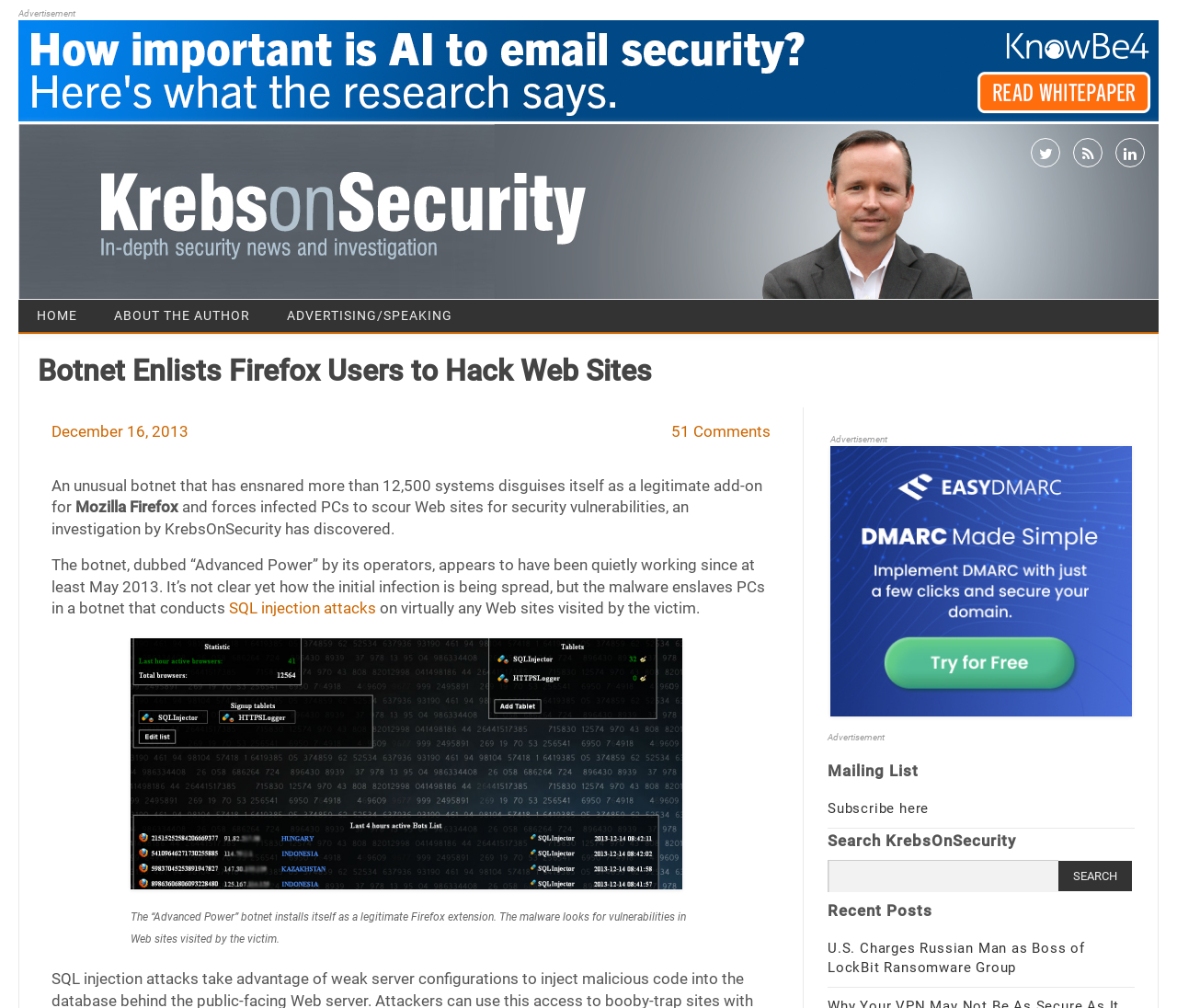Could you specify the bounding box coordinates for the clickable section to complete the following instruction: "Click the 'HOME' link"?

[0.016, 0.297, 0.081, 0.329]